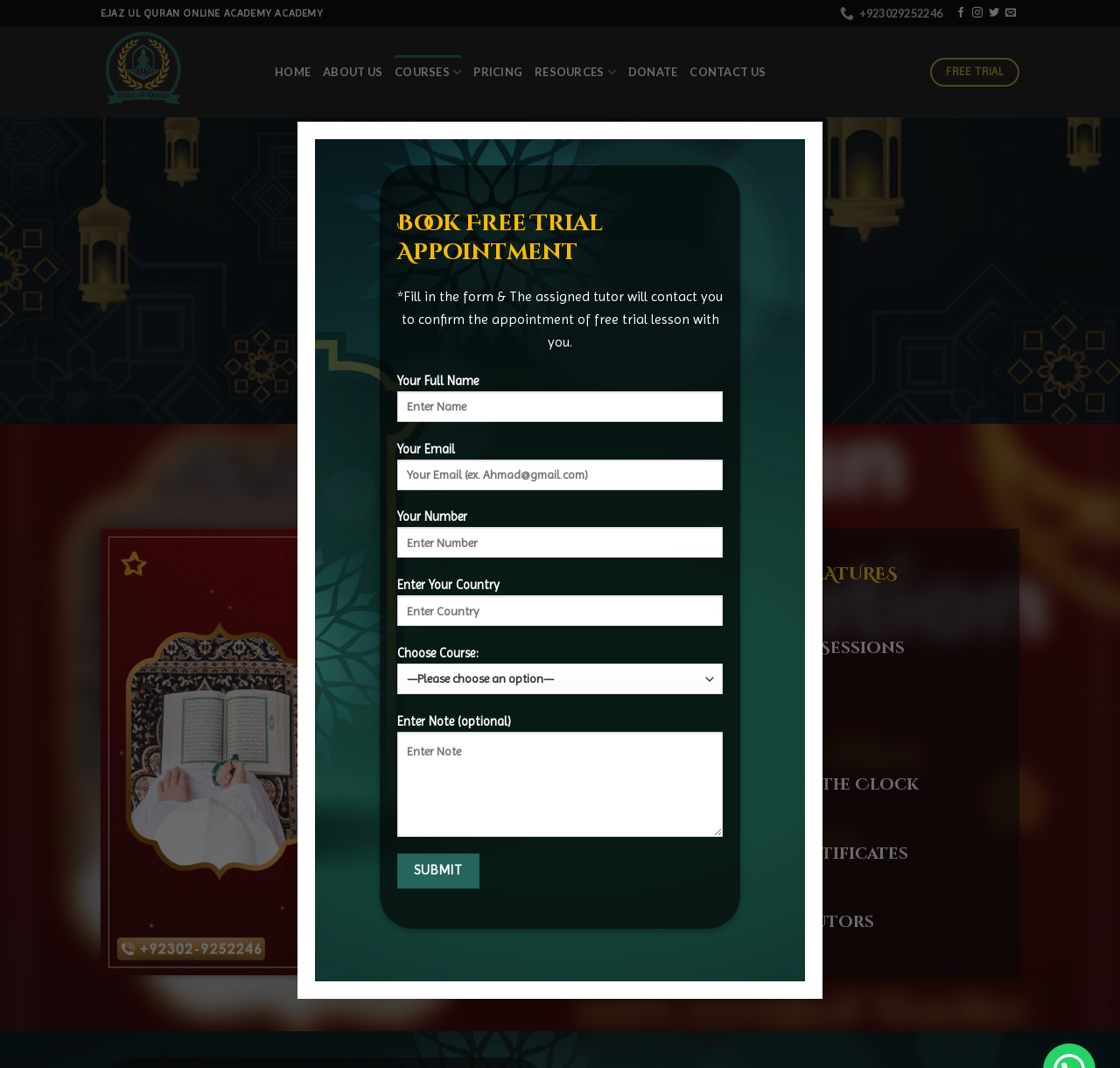Determine and generate the text content of the webpage's headline.

ONLINE QURAN RECITATION COURSE